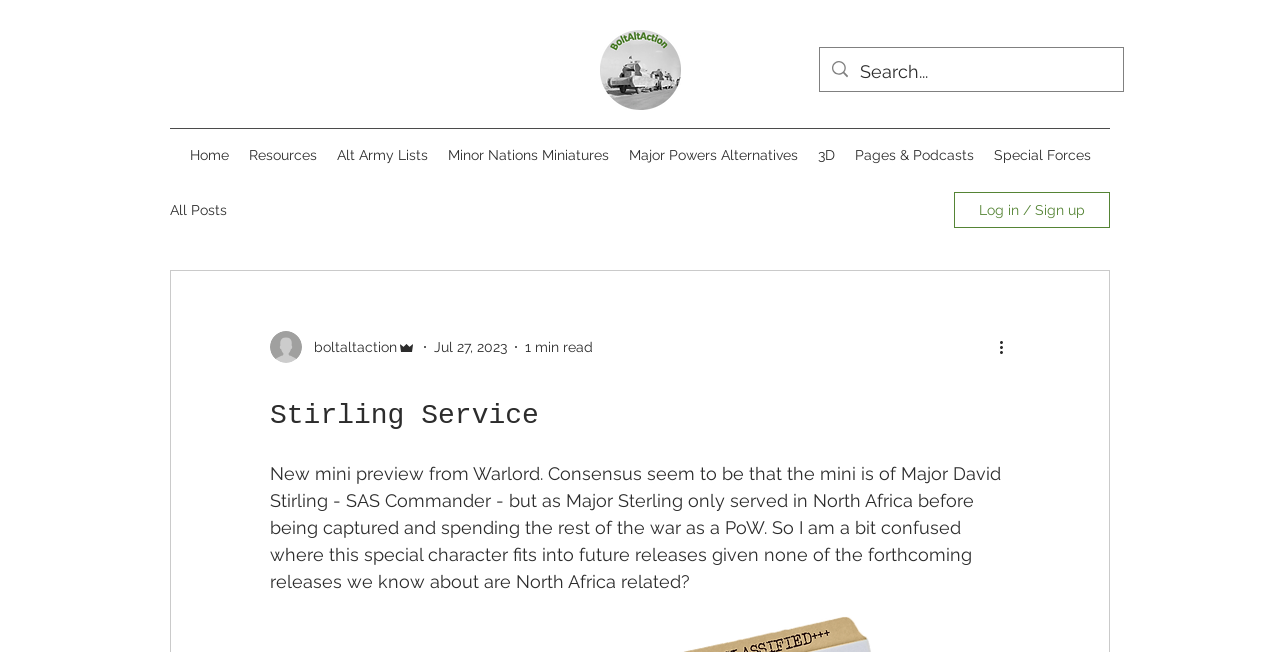Kindly determine the bounding box coordinates for the area that needs to be clicked to execute this instruction: "Search for something".

[0.641, 0.074, 0.877, 0.14]